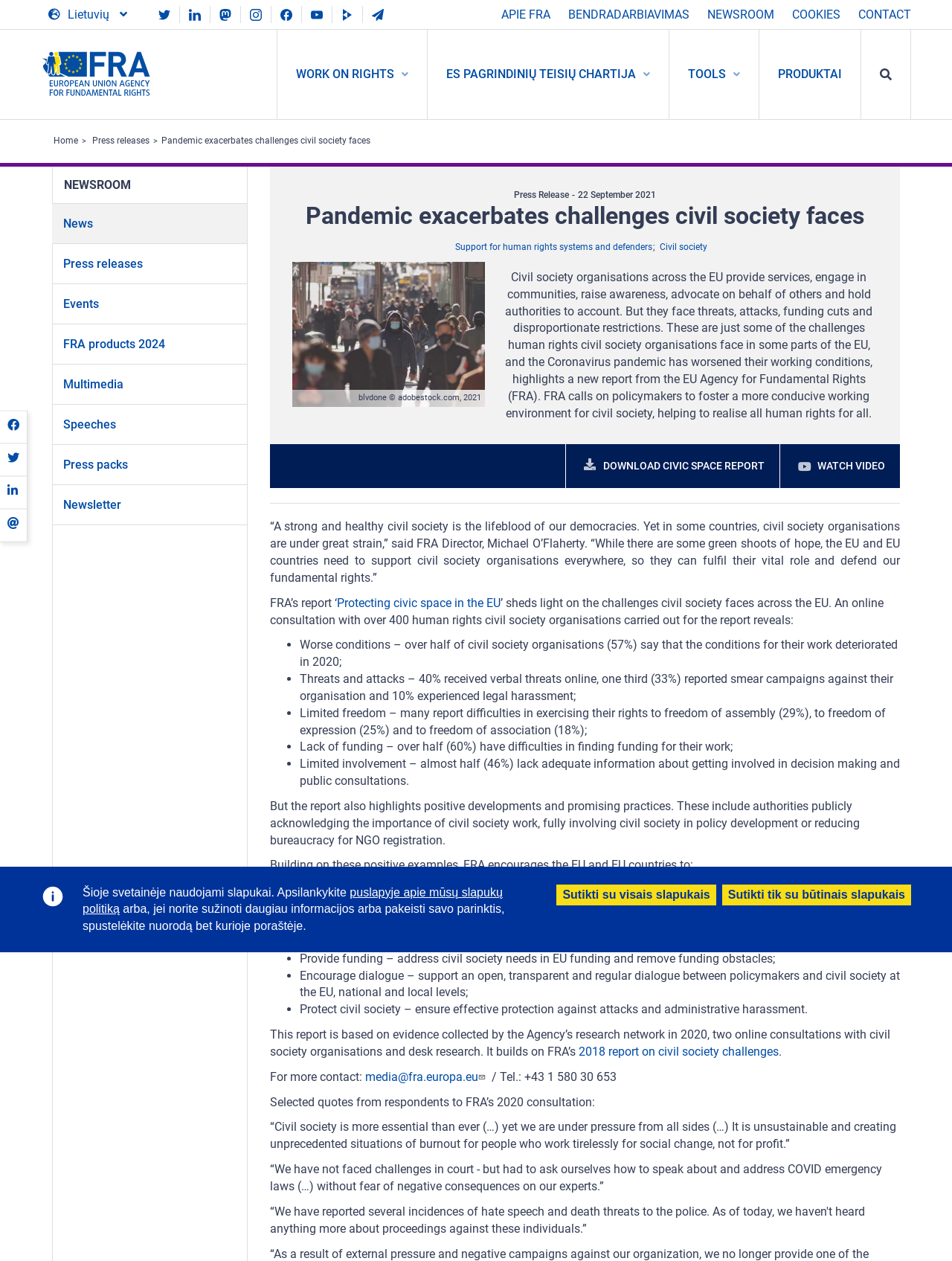Could you specify the bounding box coordinates for the clickable section to complete the following instruction: "Watch video"?

[0.819, 0.352, 0.945, 0.387]